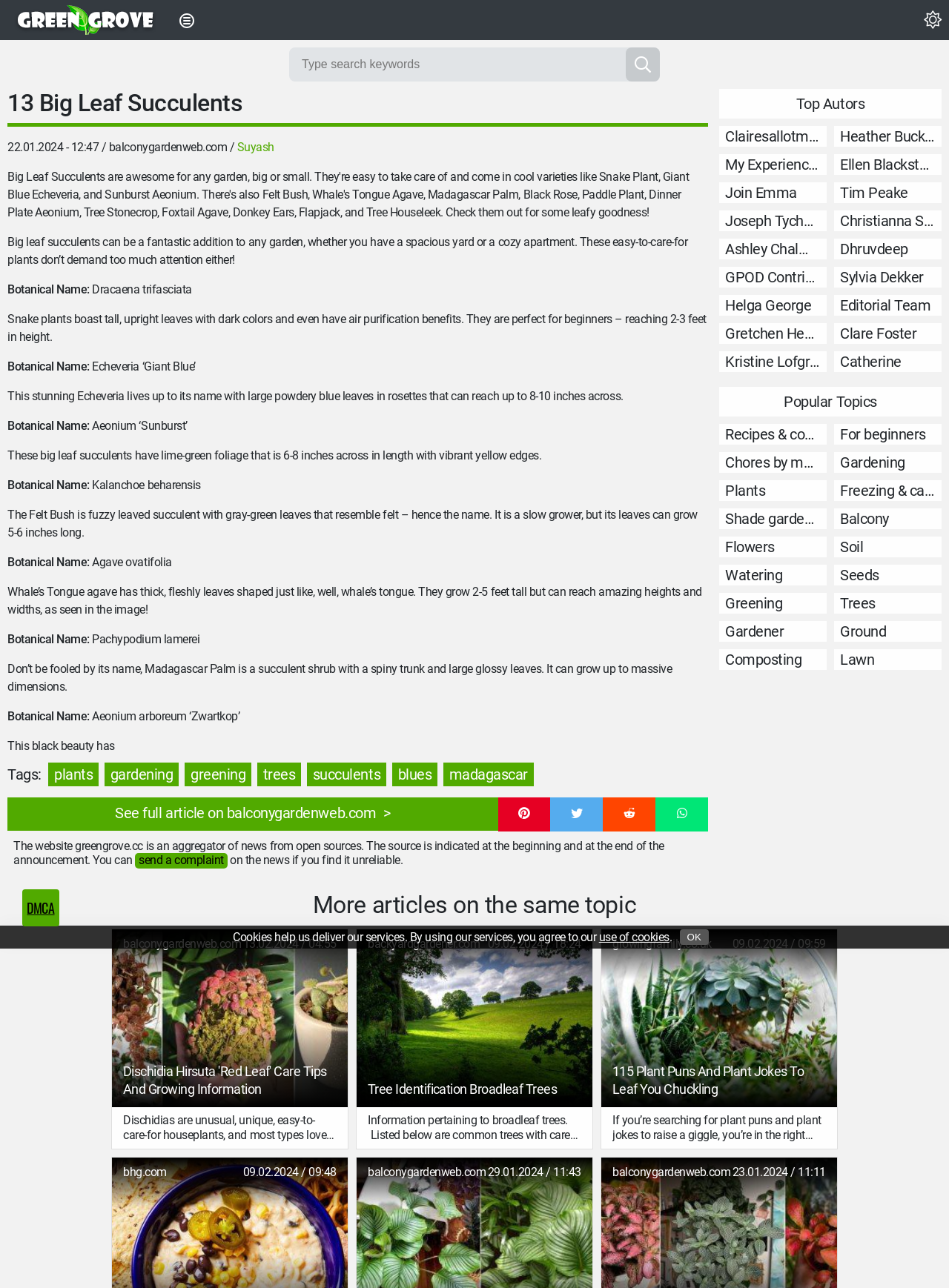Provide the bounding box coordinates of the HTML element described by the text: "name="search_link" placeholder="Type search keywords"". The coordinates should be in the format [left, top, right, bottom] with values between 0 and 1.

[0.305, 0.037, 0.695, 0.063]